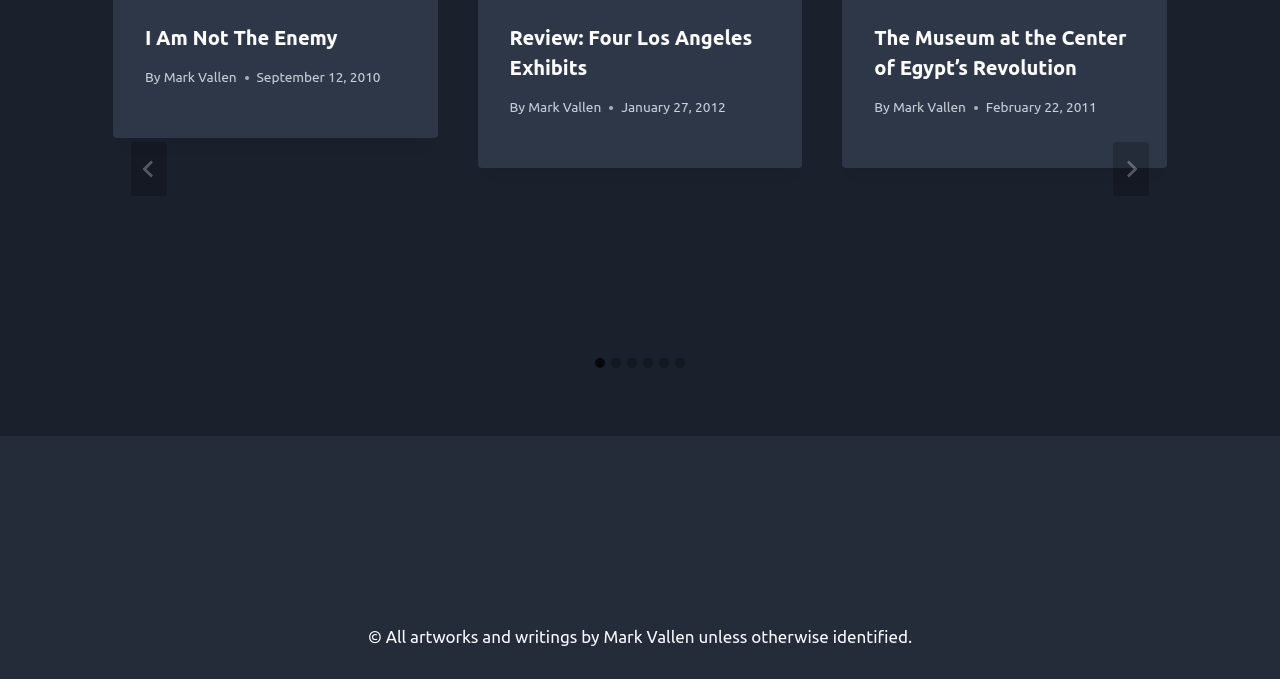Pinpoint the bounding box coordinates of the clickable element to carry out the following instruction: "Go to the last slide."

[0.102, 0.209, 0.13, 0.289]